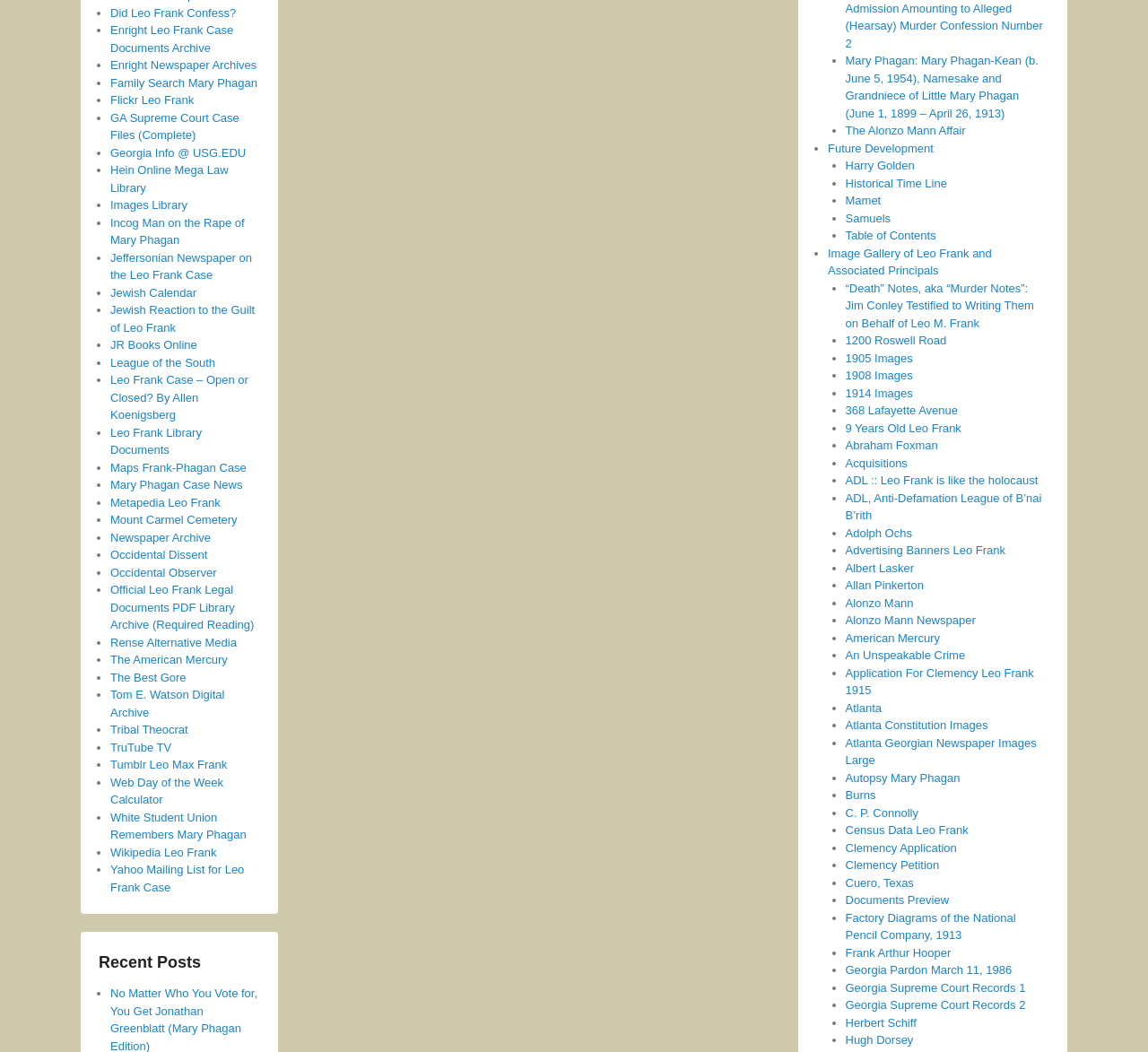Determine the bounding box coordinates of the region that needs to be clicked to achieve the task: "Open Image Gallery of Leo Frank and Associated Principals".

[0.721, 0.234, 0.864, 0.264]